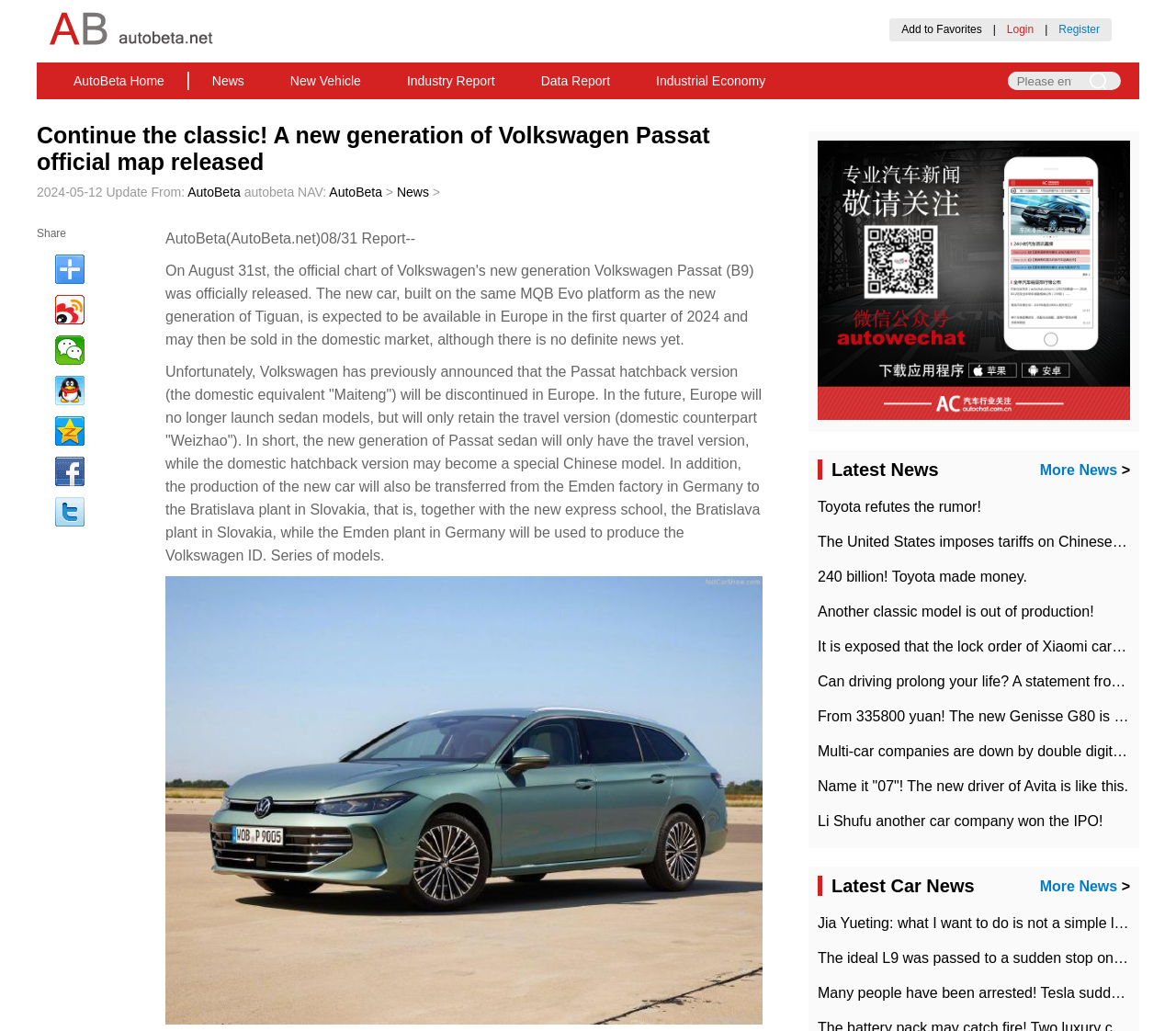What is the current status of the Passat hatchback version in Europe?
Analyze the image and deliver a detailed answer to the question.

According to the webpage, Volkswagen has announced that the Passat hatchback version will be discontinued in Europe, and only the travel version will be retained.